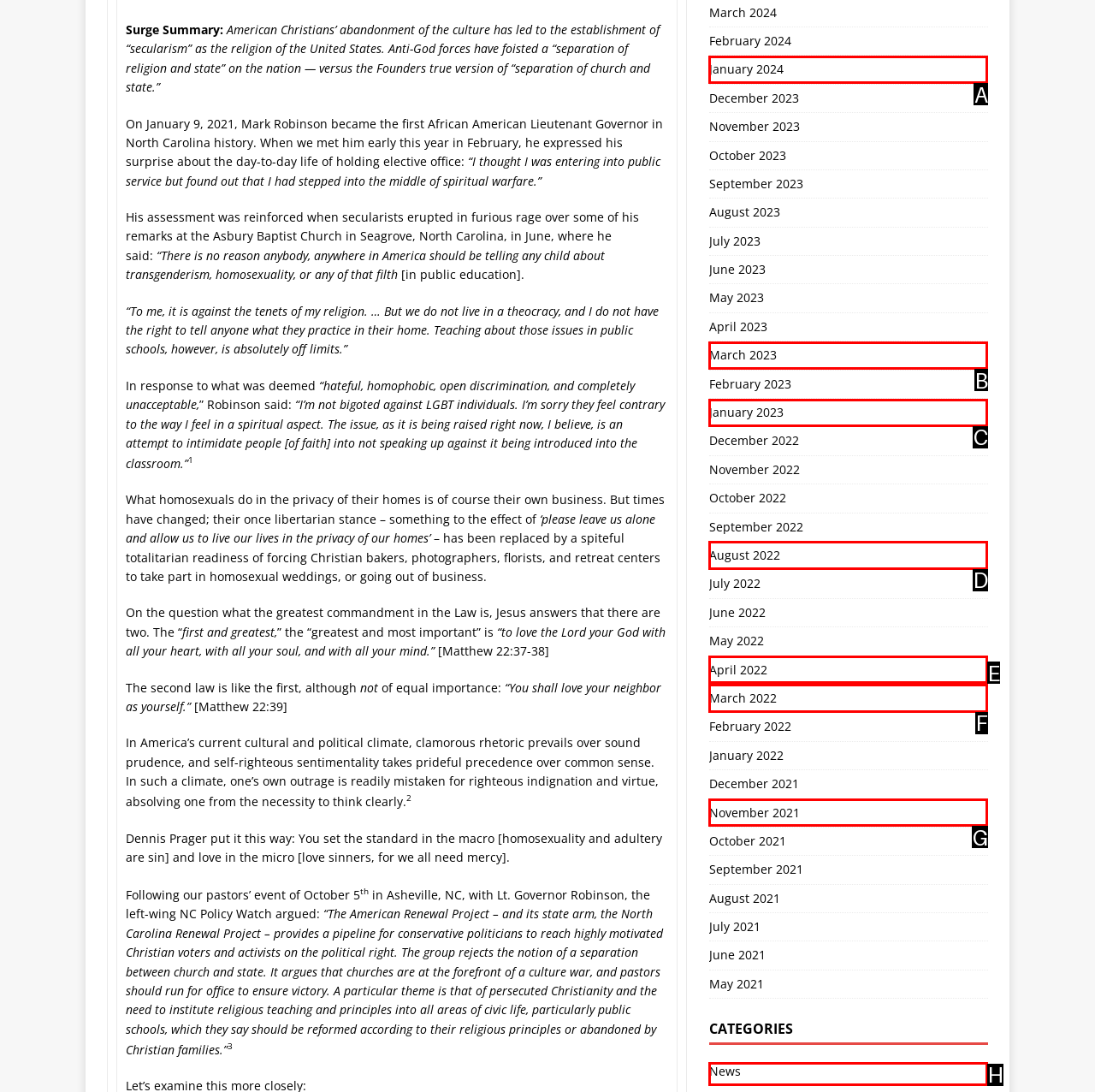Identify the HTML element that matches the description: August 2022
Respond with the letter of the correct option.

D